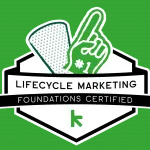Provide a thorough and detailed response to the question by examining the image: 
What shape surrounds the hand illustration?

The caption describes the border surrounding the hand illustration as 'sleek shield-like', suggesting a protective or defensive shape that emphasizes the importance of the certification.